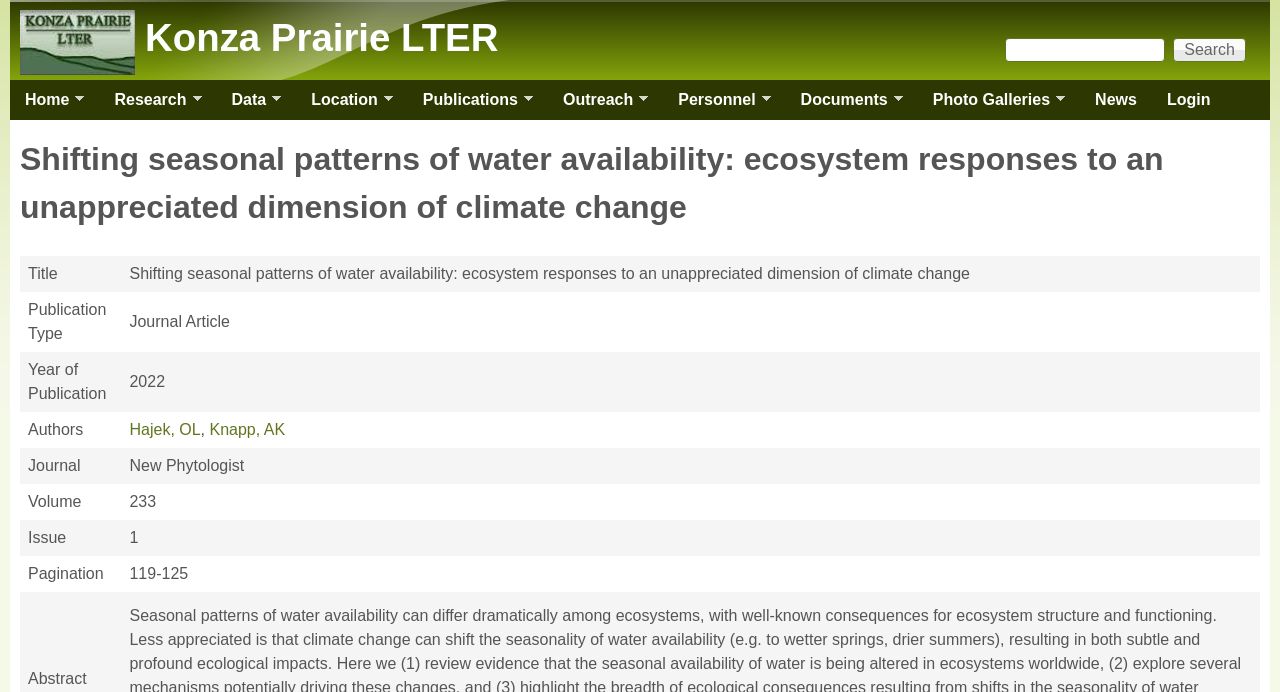Please specify the bounding box coordinates of the clickable region to carry out the following instruction: "Visit the homepage". The coordinates should be four float numbers between 0 and 1, in the format [left, top, right, bottom].

None